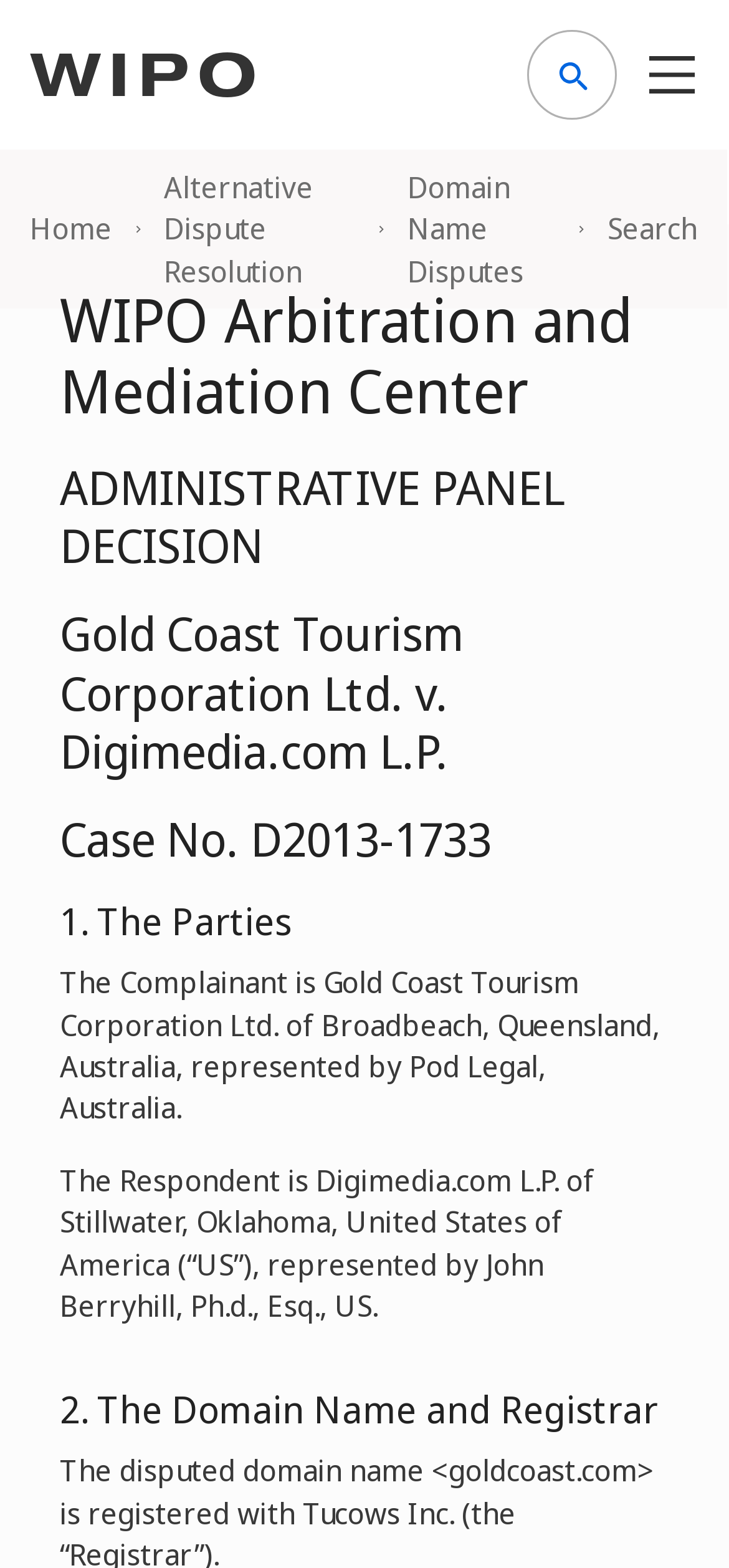What is the purpose of the WIPO Arbitration and Mediation Center?
Relying on the image, give a concise answer in one word or a brief phrase.

Domain Name Disputes